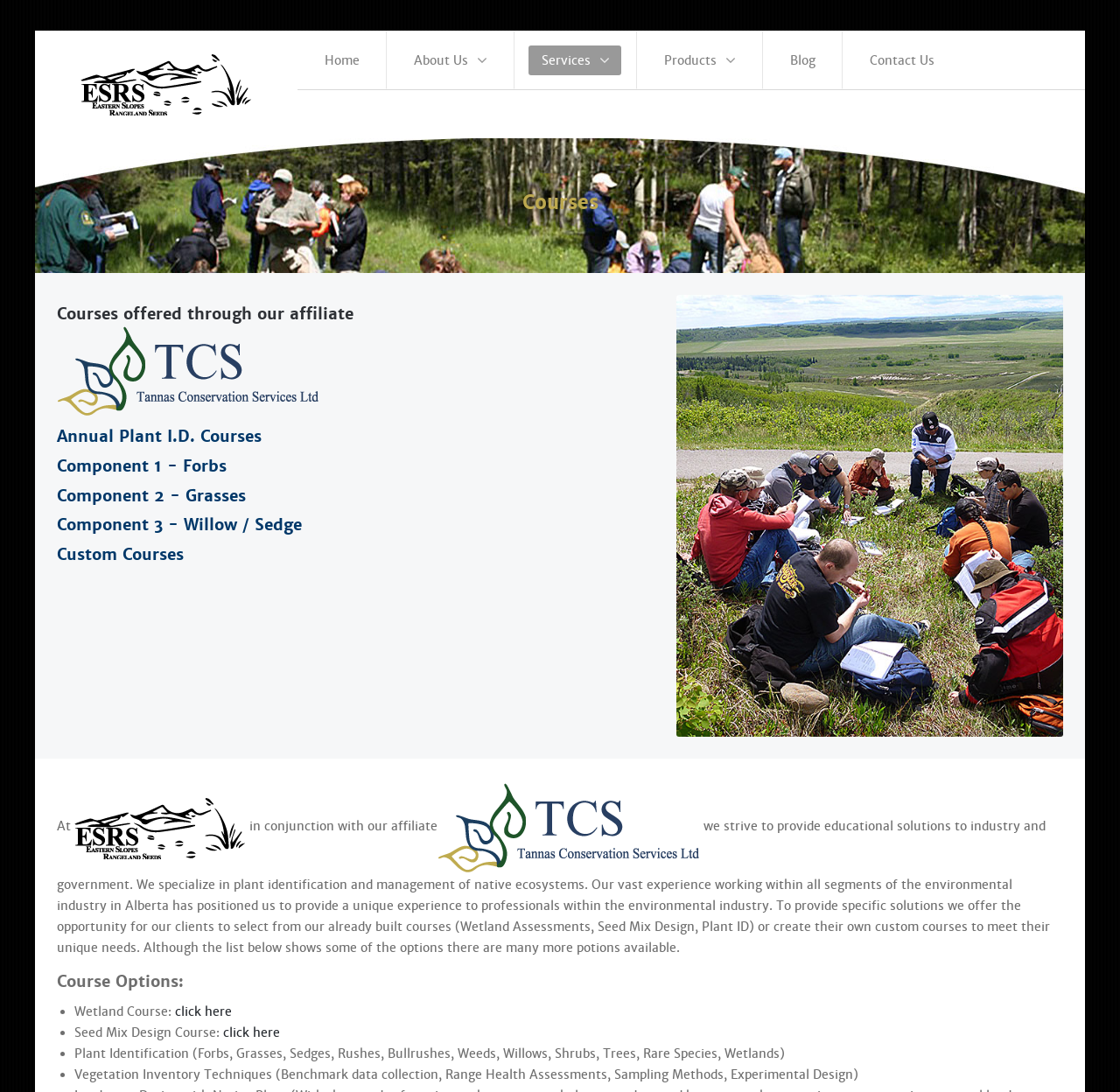Summarize the webpage with a detailed and informative caption.

The webpage is about Eastern Slopes Rangeland Seeds, a land reclamation specialist. At the top, there is a navigation menu with links to "Home", "About Us", "Services", "Products", "Blog", and "Contact Us". Below the navigation menu, there is a heading that reads "Courses" and a subheading that mentions courses offered through an affiliate, Tannas Conservation Services Ltd., accompanied by the affiliate's logo.

The main content of the page is divided into two sections. On the left, there are several headings and links to different courses, including "Annual Plant I.D. Courses", "Component 1 - Forbs", "Component 2 - Grasses", "Component 3 - Willow / Sedge", and "Custom Courses". On the right, there is a large image of students attending a course offered by Eastern Slopes Rangeland Seeds Ltd.

Below the image, there is a paragraph of text that describes the company's mission to provide educational solutions to industry and government, specializing in plant identification and management of native ecosystems. The text also explains that the company offers both pre-built courses and custom courses to meet clients' unique needs.

Further down, there is a section with a heading "Course Options:" followed by a list of course options, including "Wetland Course", "Seed Mix Design Course", and "Plant Identification". Each course option has a link to "click here" for more information.